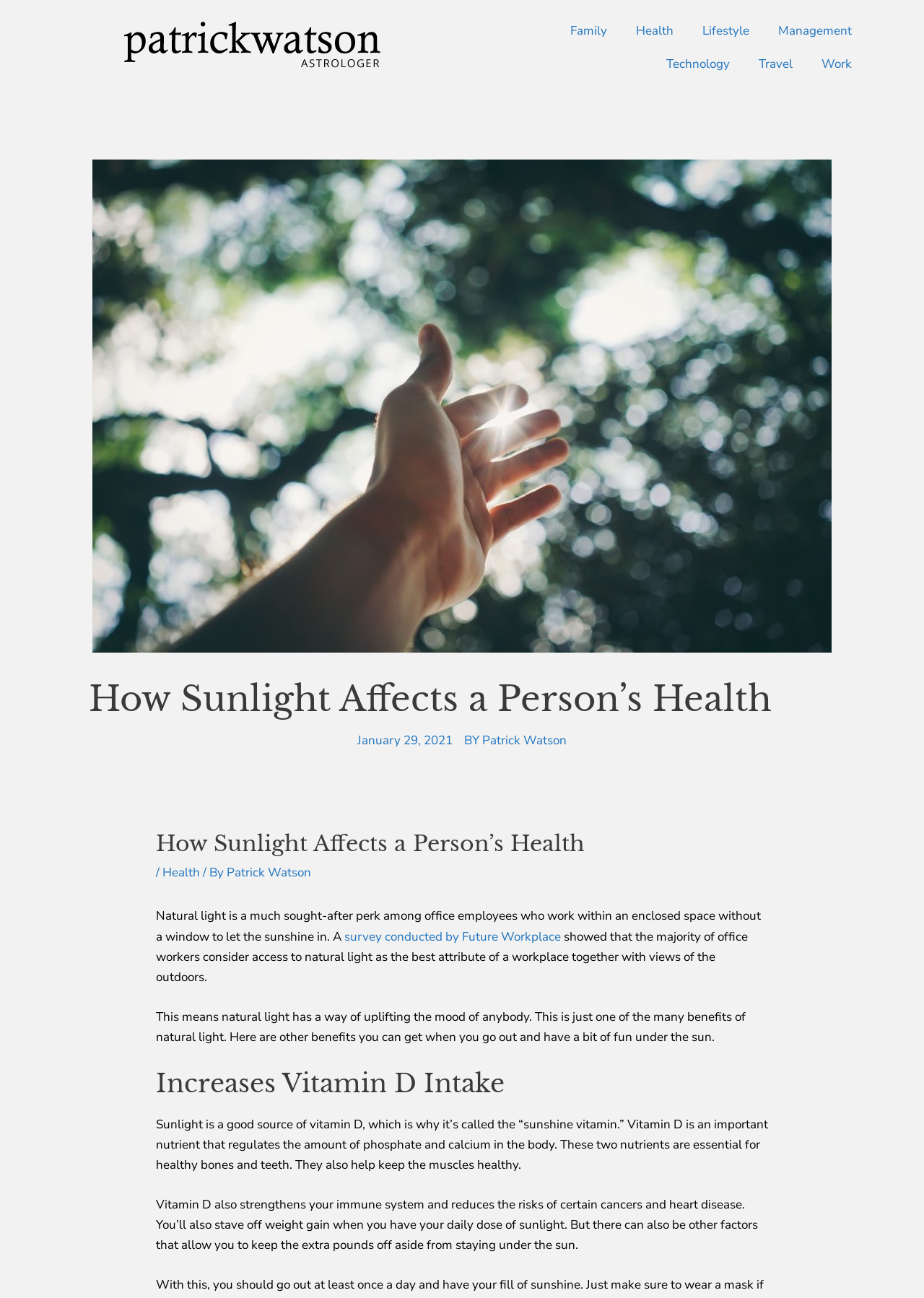Identify the title of the webpage and provide its text content.

How Sunlight Affects a Person’s Health